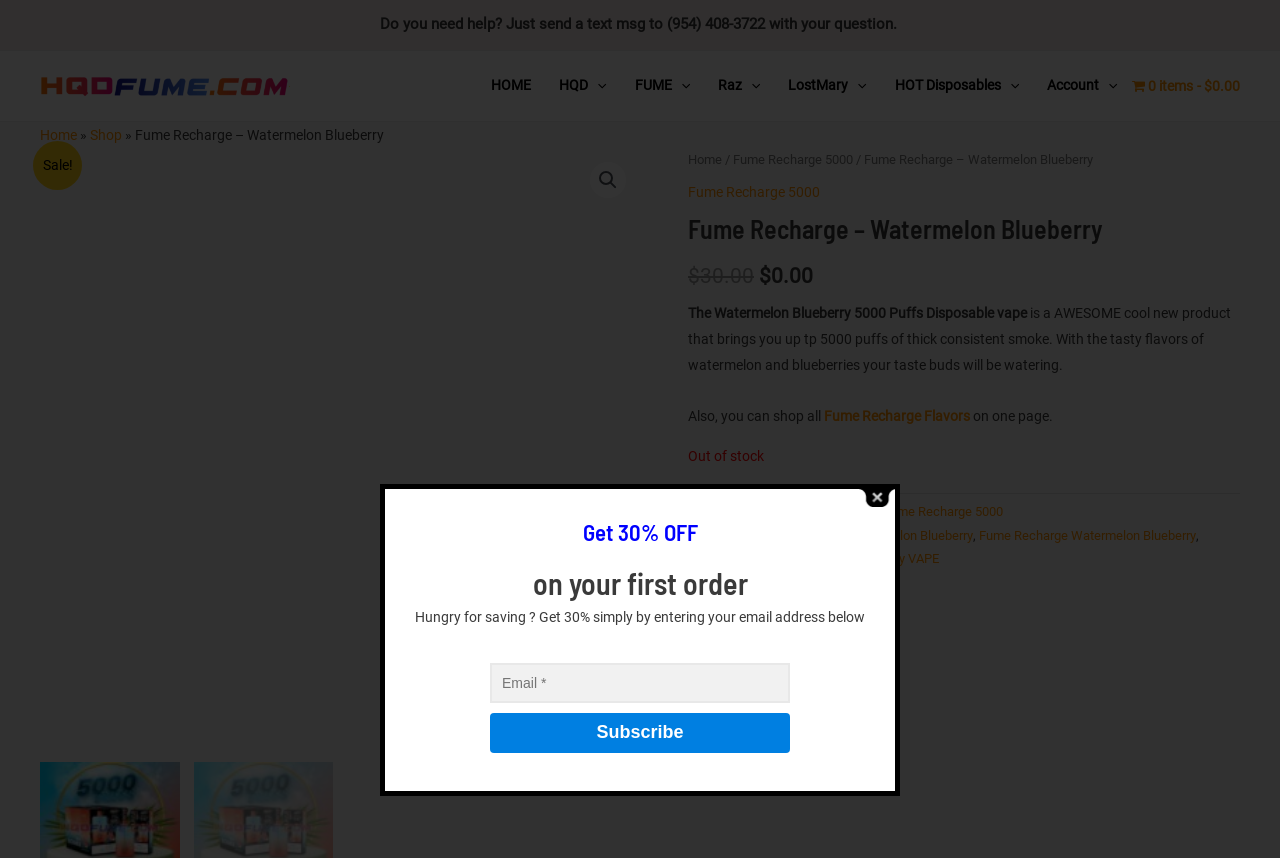Please specify the bounding box coordinates of the area that should be clicked to accomplish the following instruction: "Enter email address in the 'Email *' textbox". The coordinates should consist of four float numbers between 0 and 1, i.e., [left, top, right, bottom].

[0.383, 0.772, 0.617, 0.819]